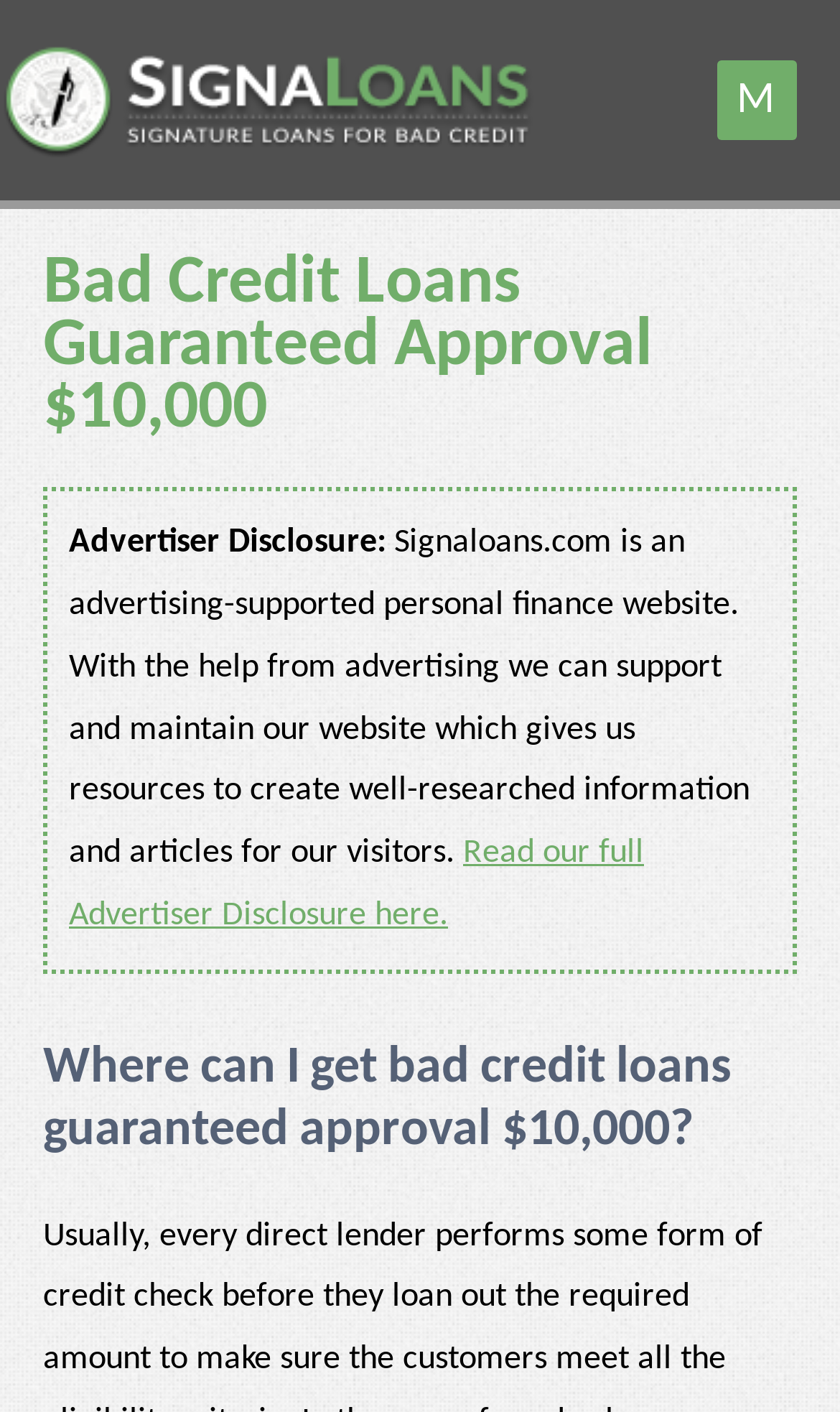Provide a brief response to the question below using a single word or phrase: 
What type of finance website is this?

Personal finance